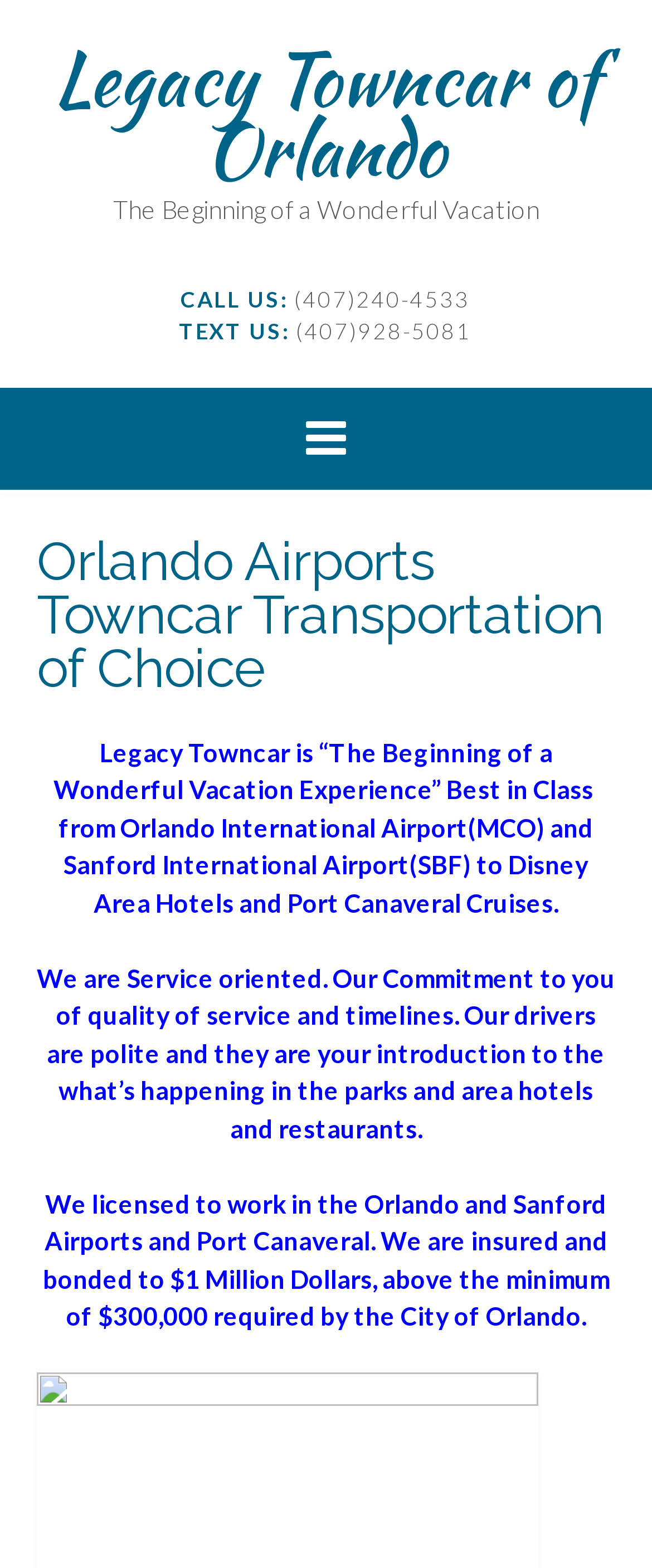Please find and generate the text of the main header of the webpage.

Orlando Airports Towncar Transportation of Choice